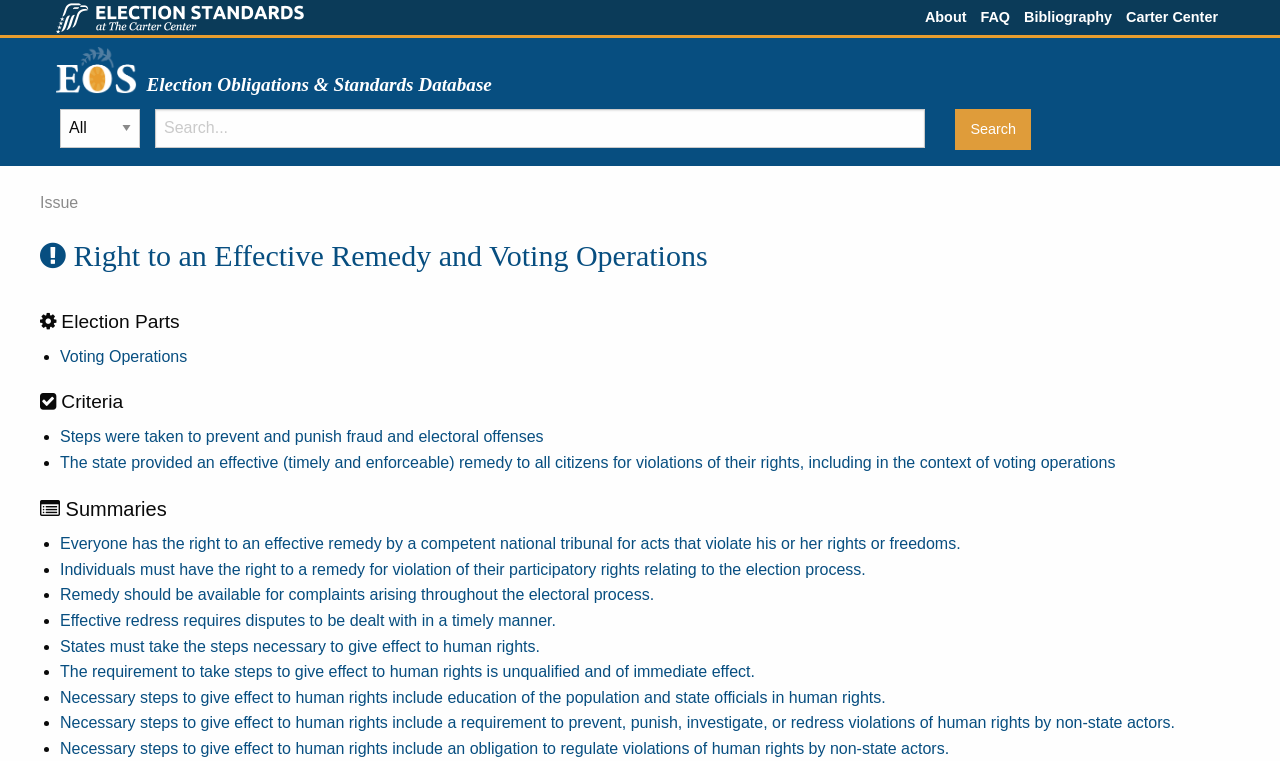From the element description: "Get Involved", extract the bounding box coordinates of the UI element. The coordinates should be expressed as four float numbers between 0 and 1, in the order [left, top, right, bottom].

None